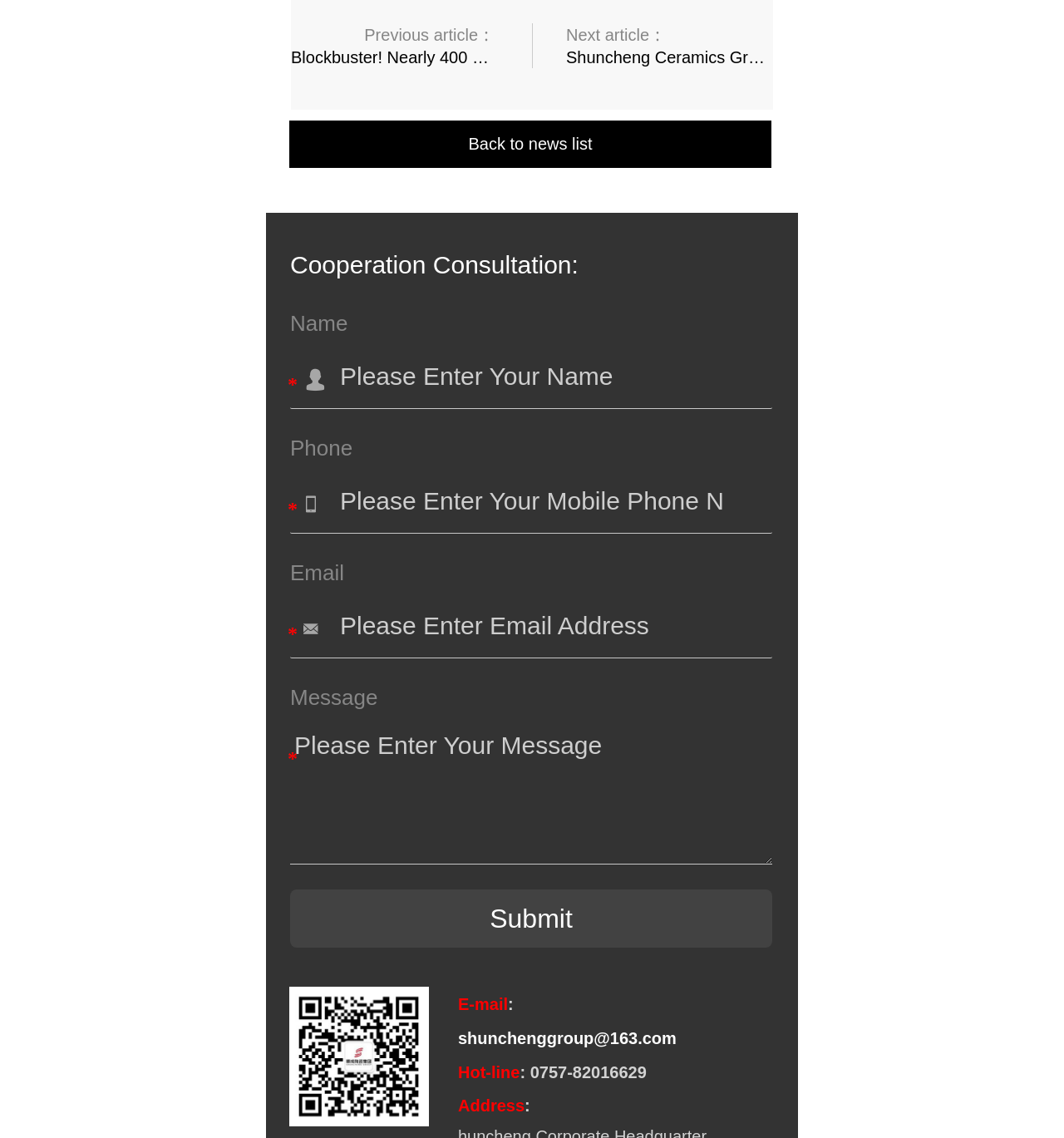Select the bounding box coordinates of the element I need to click to carry out the following instruction: "Click the submit button".

[0.46, 0.794, 0.538, 0.82]